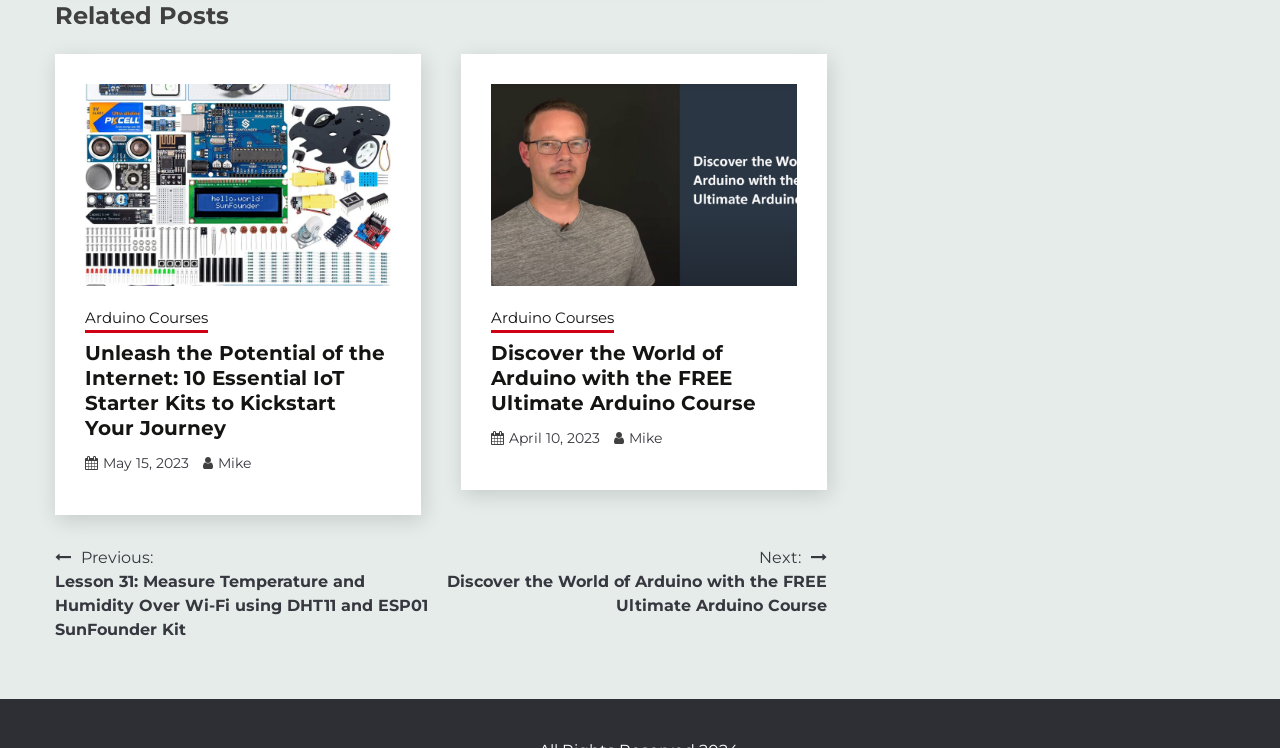What is the date of the first article?
Look at the image and provide a detailed response to the question.

I determined the date of the first article by looking at the time element with the text 'May 15, 2023' which is located below the heading element of the first article.